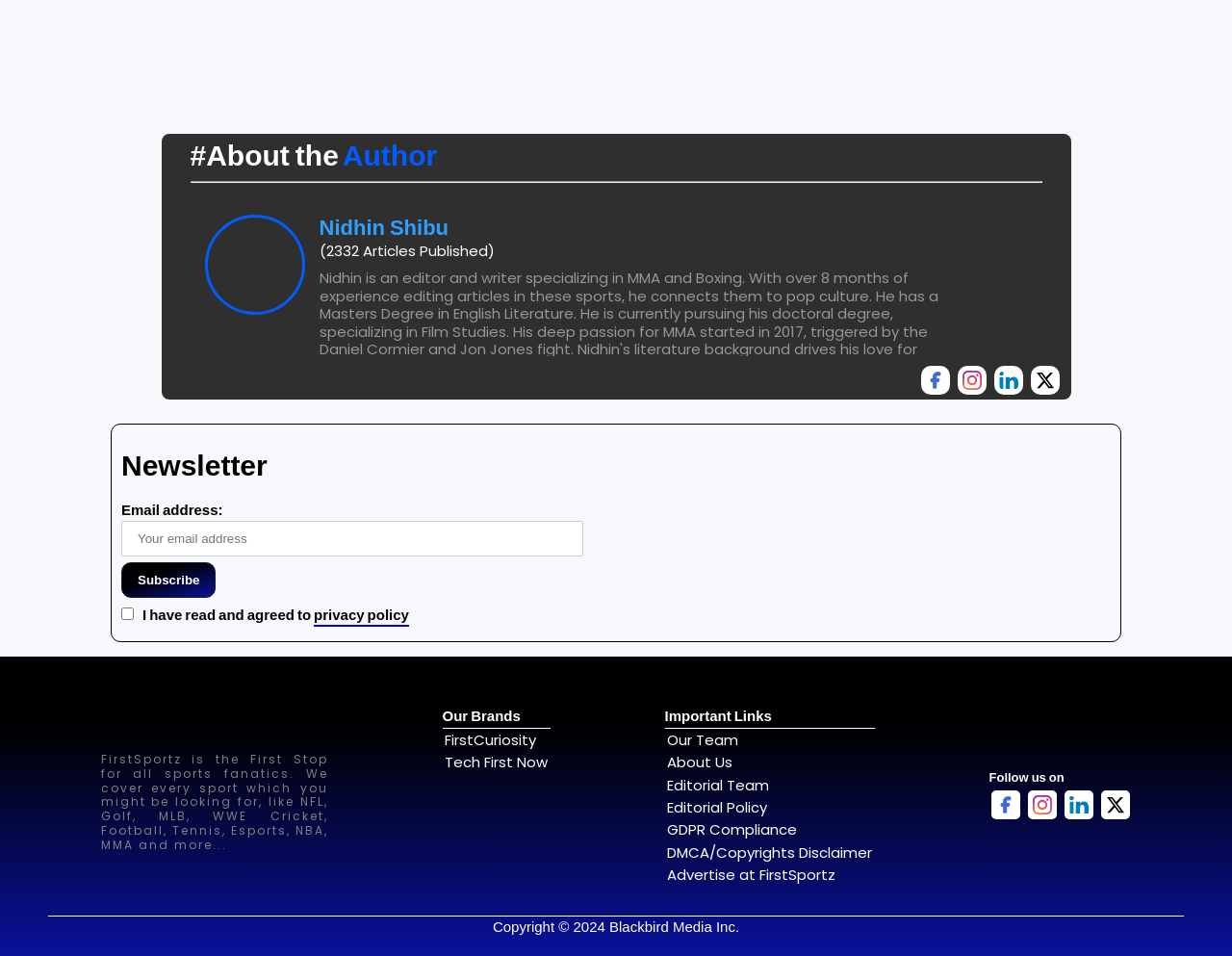Bounding box coordinates are specified in the format (top-left x, top-left y, bottom-right x, bottom-right y). All values are floating point numbers bounded between 0 and 1. Please provide the bounding box coordinate of the region this sentence describes: Nidhin Shibu

[0.259, 0.222, 0.364, 0.253]